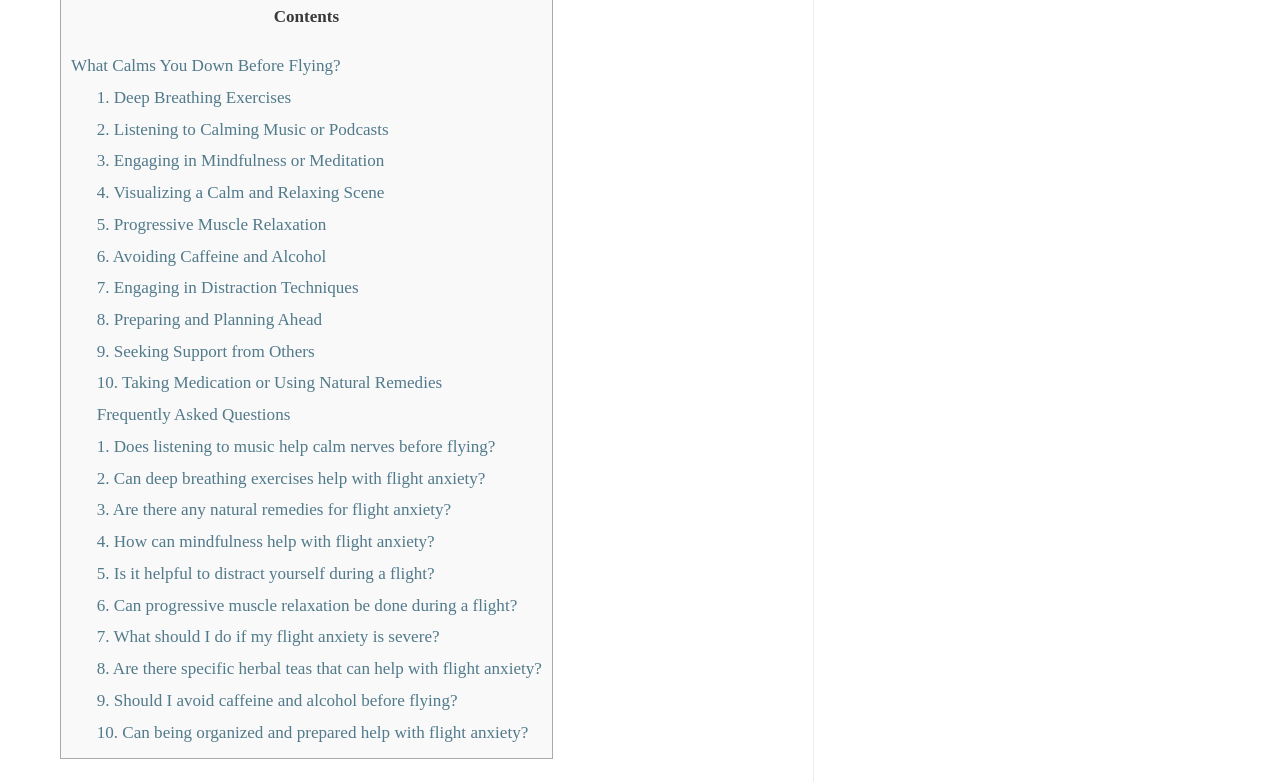Pinpoint the bounding box coordinates of the clickable element to carry out the following instruction: "View 'Deep Breathing Exercises'."

[0.076, 0.112, 0.228, 0.137]